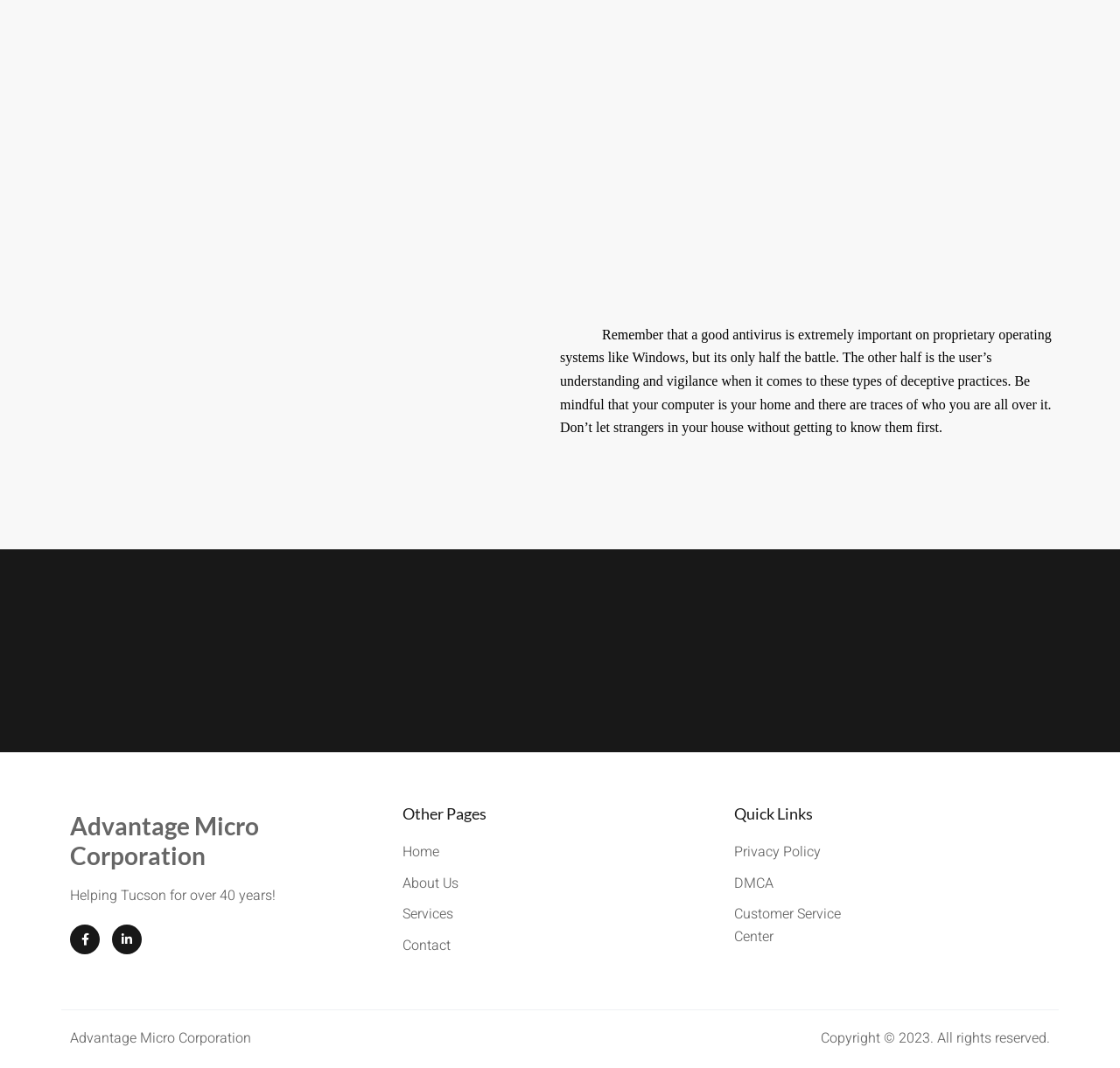Please identify the bounding box coordinates of the area that needs to be clicked to fulfill the following instruction: "Click on ABOUT CIE."

None